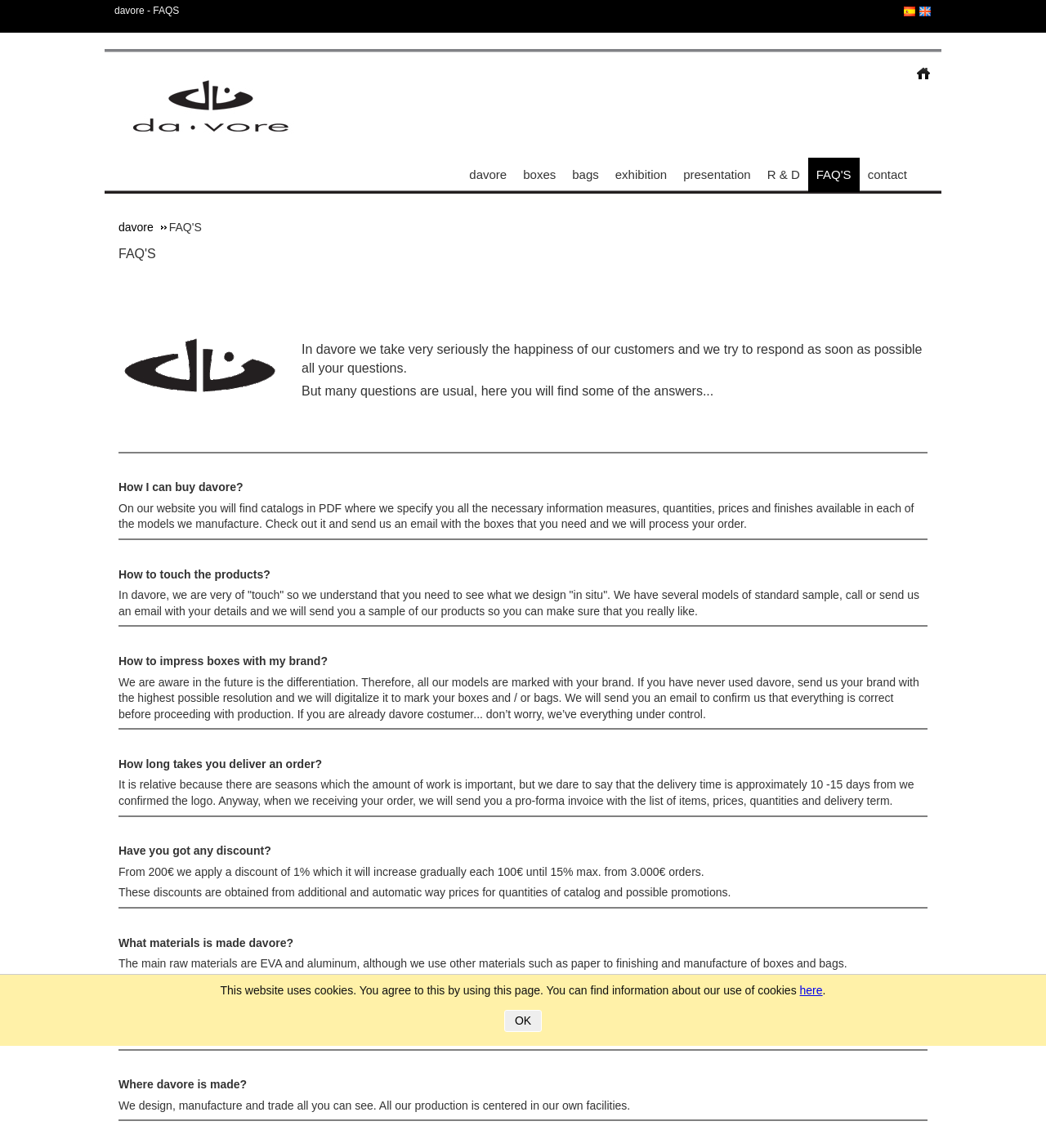Point out the bounding box coordinates of the section to click in order to follow this instruction: "Click on davore".

[0.449, 0.142, 0.492, 0.16]